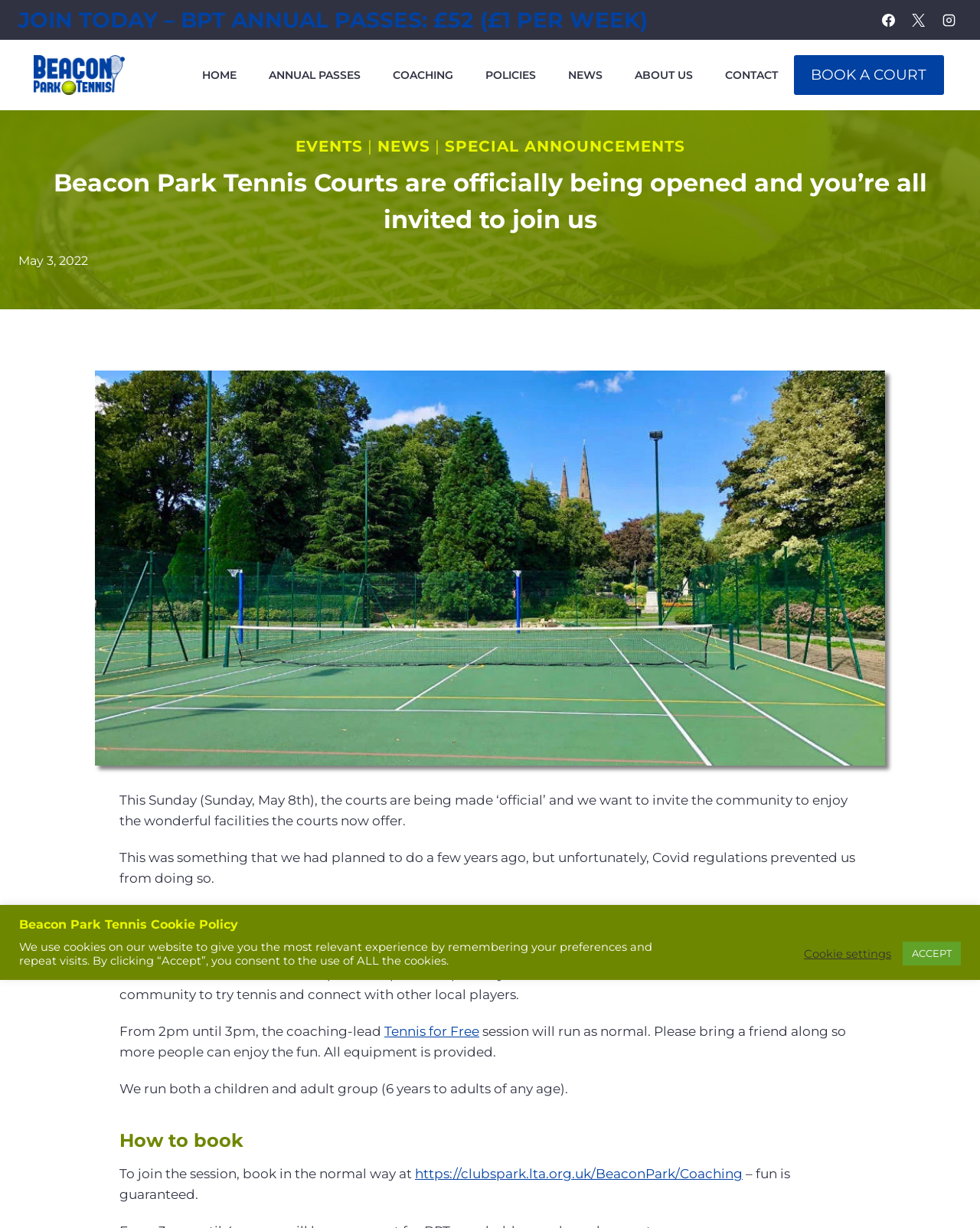Identify and extract the main heading of the webpage.

Beacon Park Tennis Courts are officially being opened and you’re all invited to join us